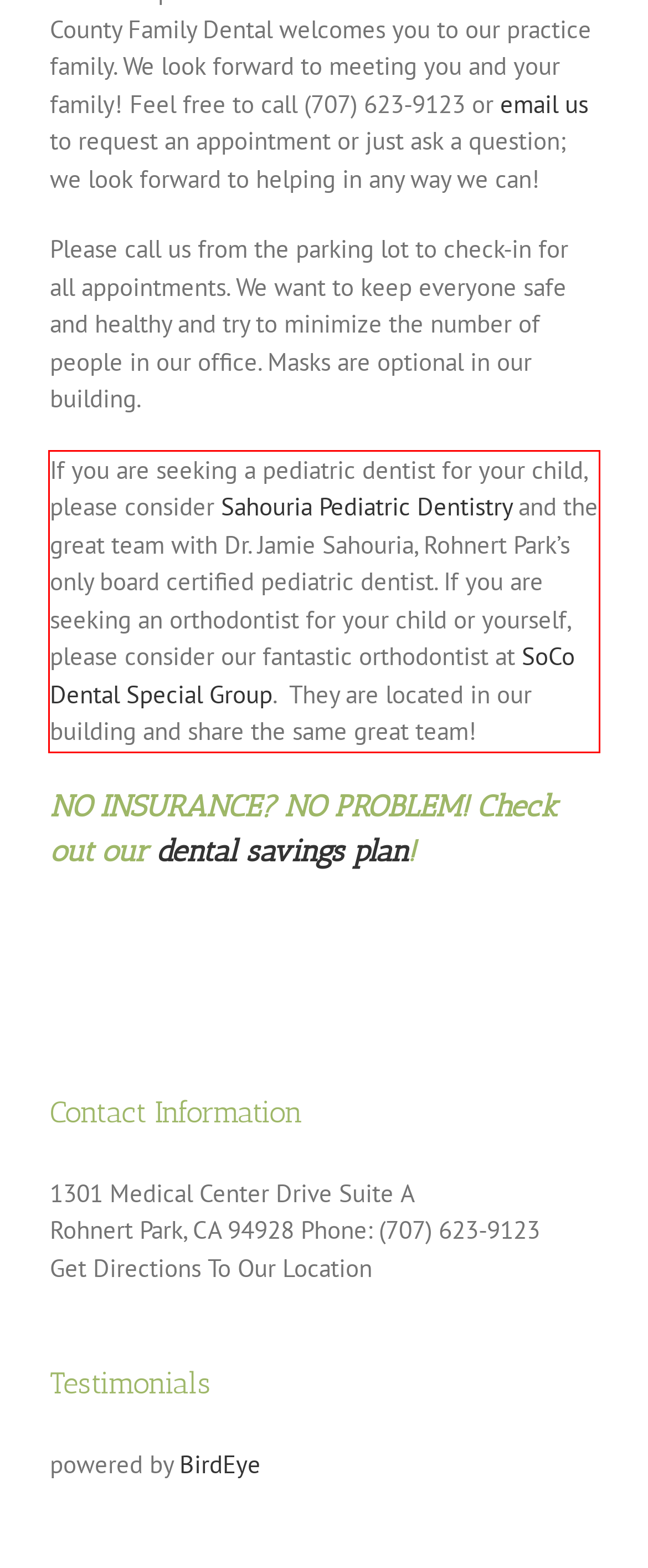You are presented with a webpage screenshot featuring a red bounding box. Perform OCR on the text inside the red bounding box and extract the content.

If you are seeking a pediatric dentist for your child, please consider Sahouria Pediatric Dentistry and the great team with Dr. Jamie Sahouria, Rohnert Park’s only board certified pediatric dentist. If you are seeking an orthodontist for your child or yourself, please consider our fantastic orthodontist at SoCo Dental Special Group. They are located in our building and share the same great team!